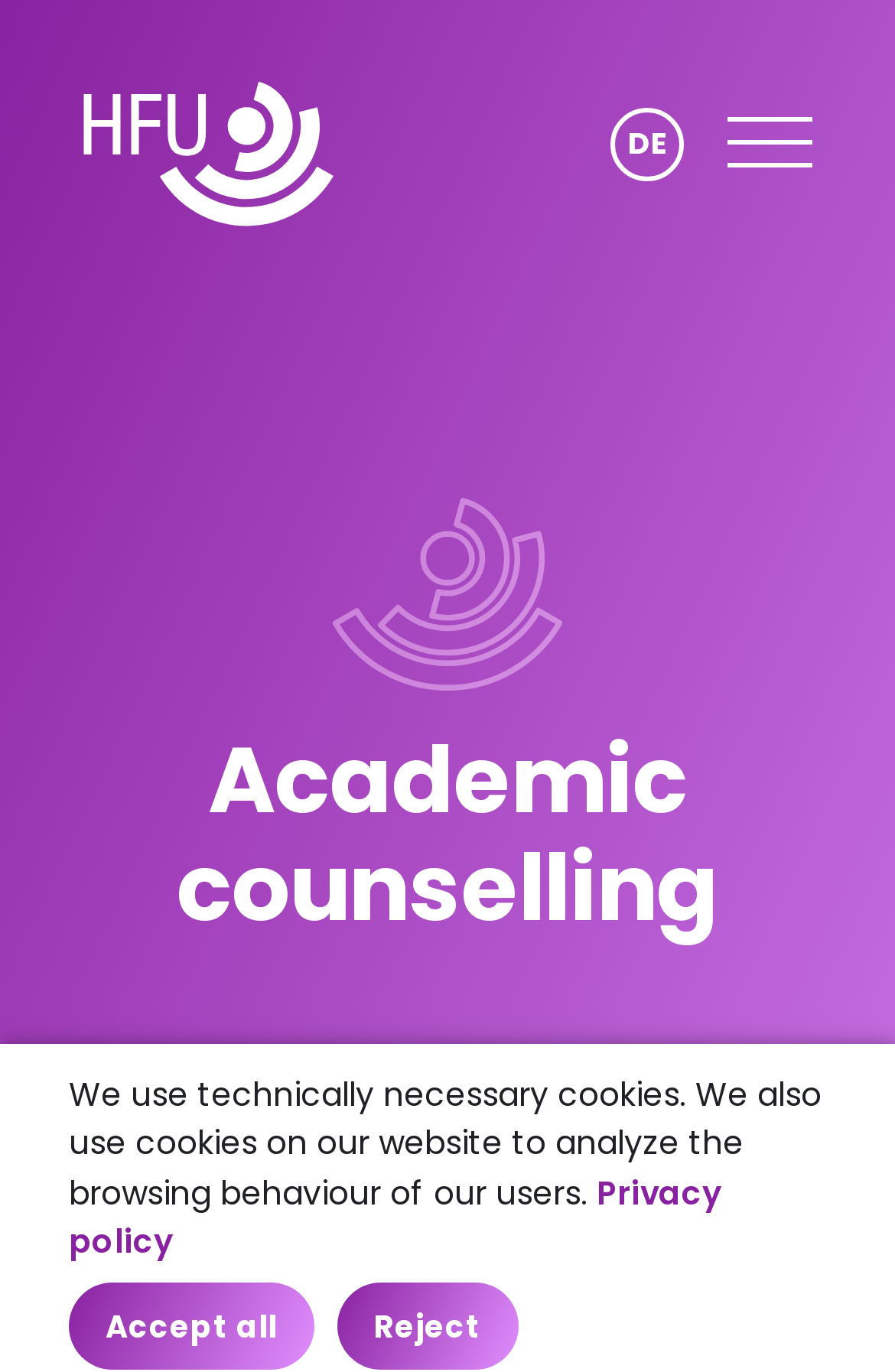Please provide a brief answer to the following inquiry using a single word or phrase:
What is the name of the university?

Furtwangen University